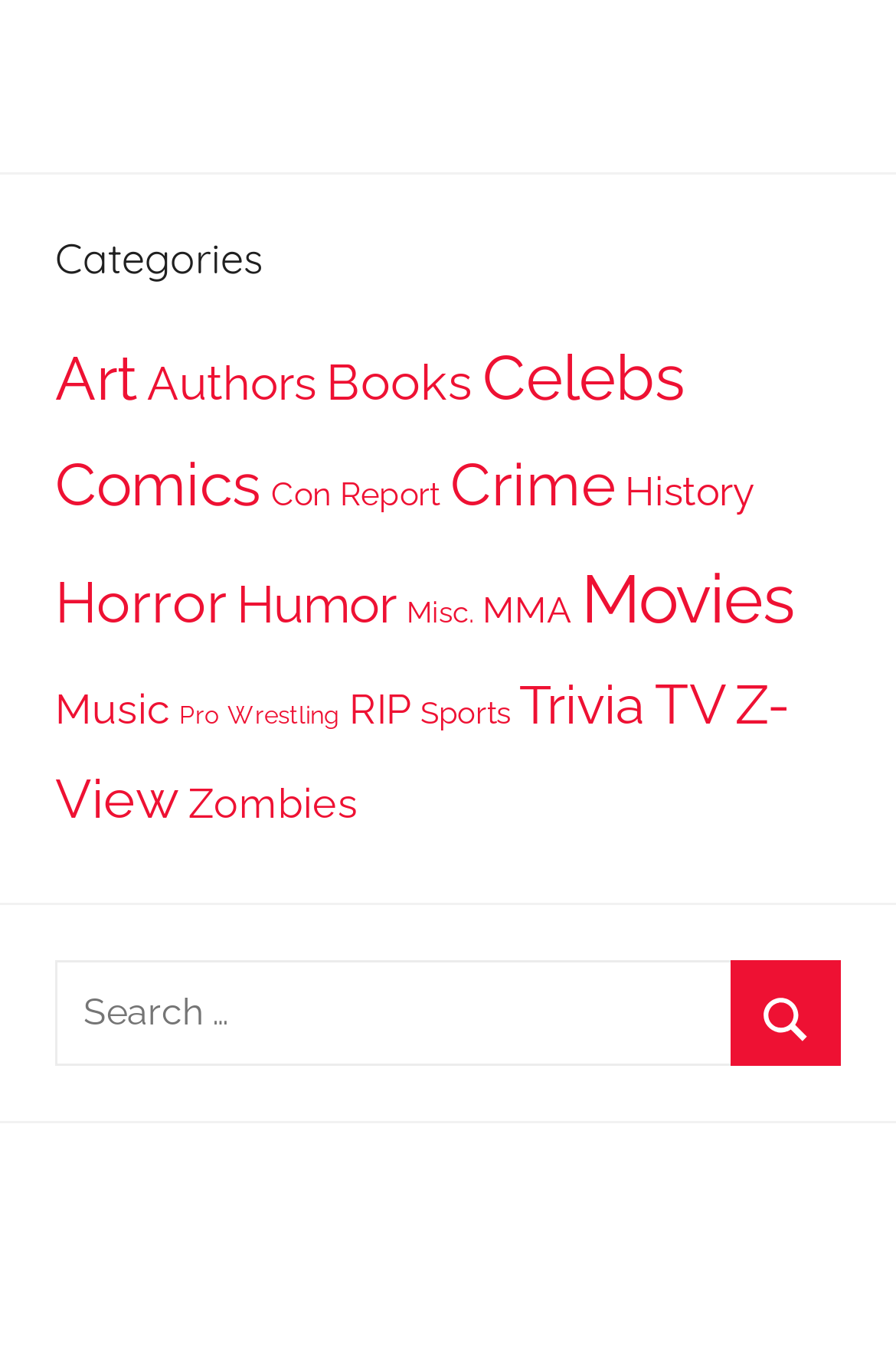Please find the bounding box for the following UI element description. Provide the coordinates in (top-left x, top-left y, bottom-right x, bottom-right y) format, with values between 0 and 1: TV

[0.731, 0.491, 0.81, 0.54]